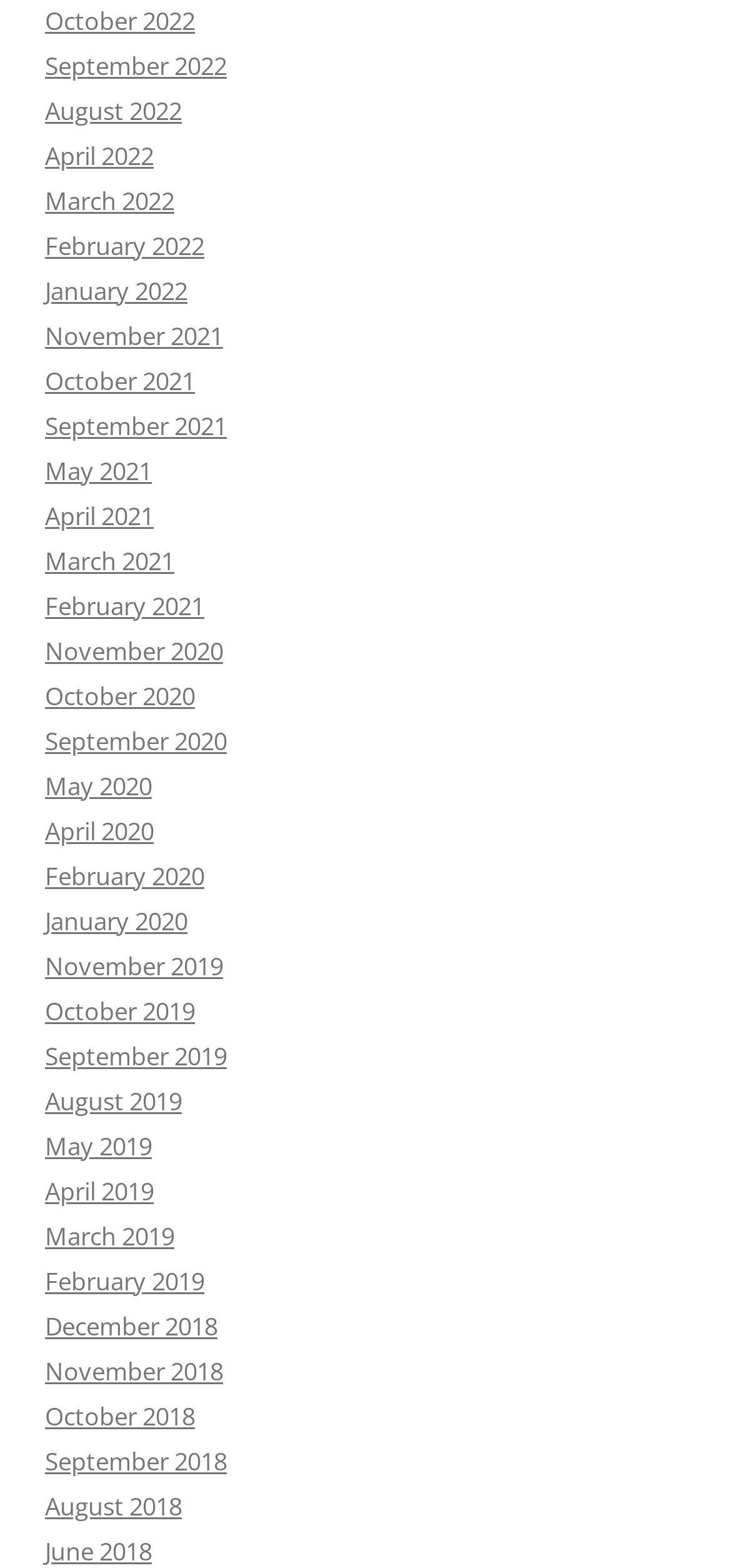Locate the bounding box coordinates of the clickable element to fulfill the following instruction: "View February 2020". Provide the coordinates as four float numbers between 0 and 1 in the format [left, top, right, bottom].

[0.062, 0.547, 0.279, 0.569]